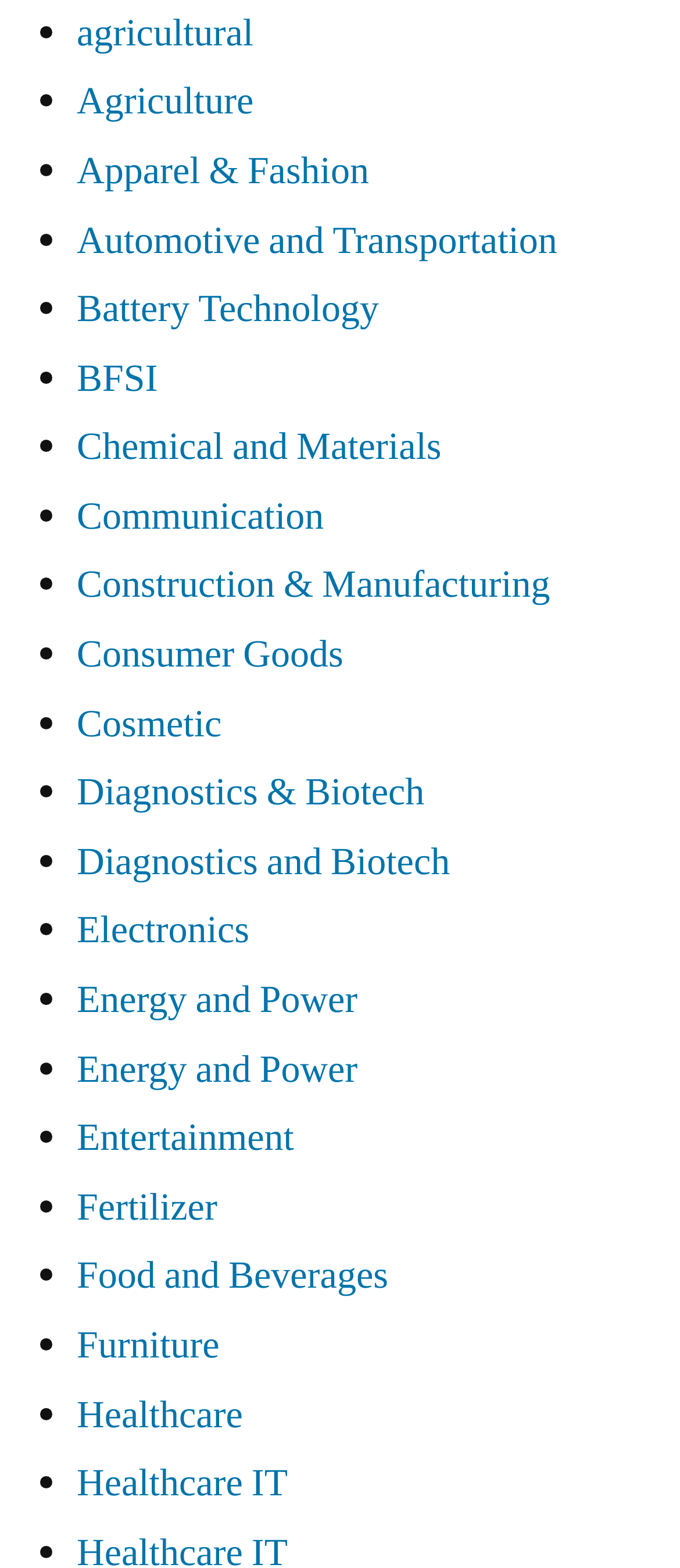Please specify the coordinates of the bounding box for the element that should be clicked to carry out this instruction: "View Certifications". The coordinates must be four float numbers between 0 and 1, formatted as [left, top, right, bottom].

None